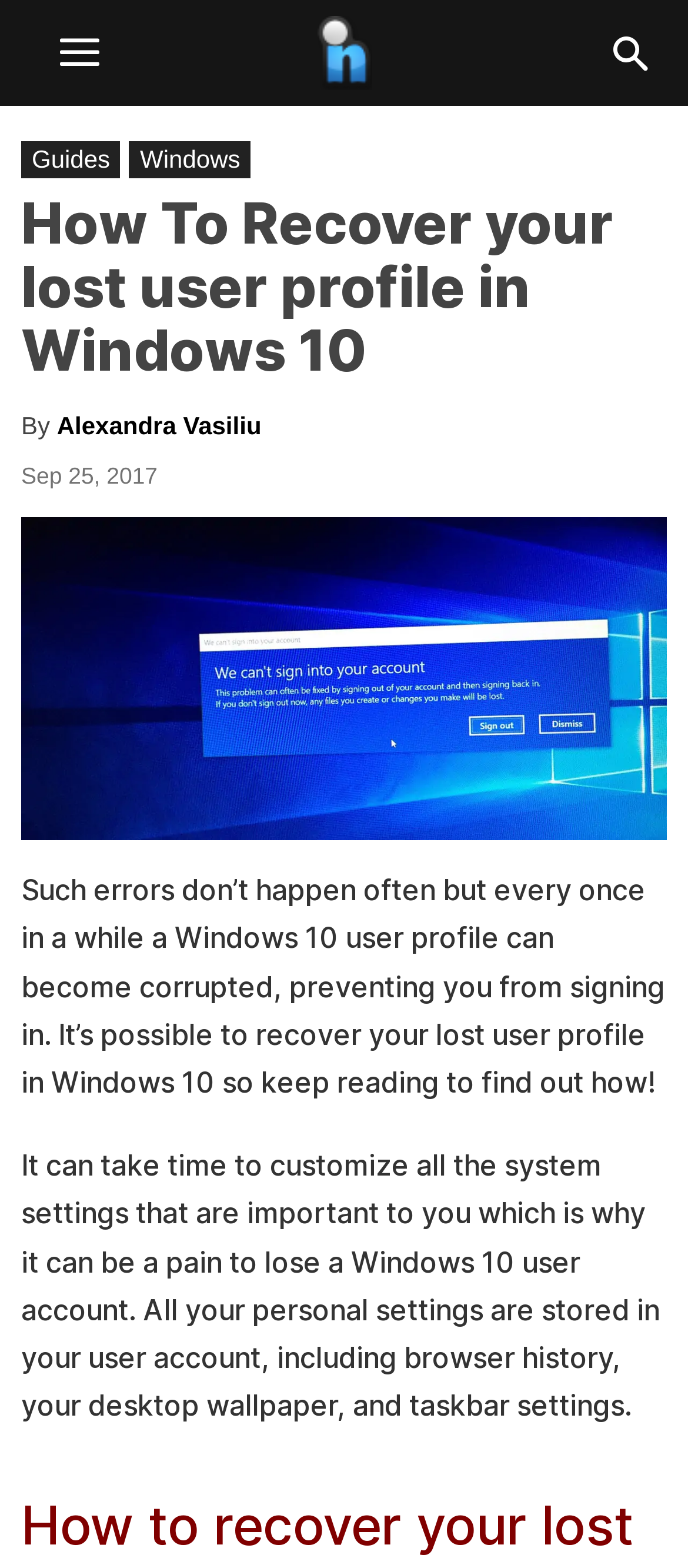Could you identify the text that serves as the heading for this webpage?

How To Recover your lost user profile in Windows 10